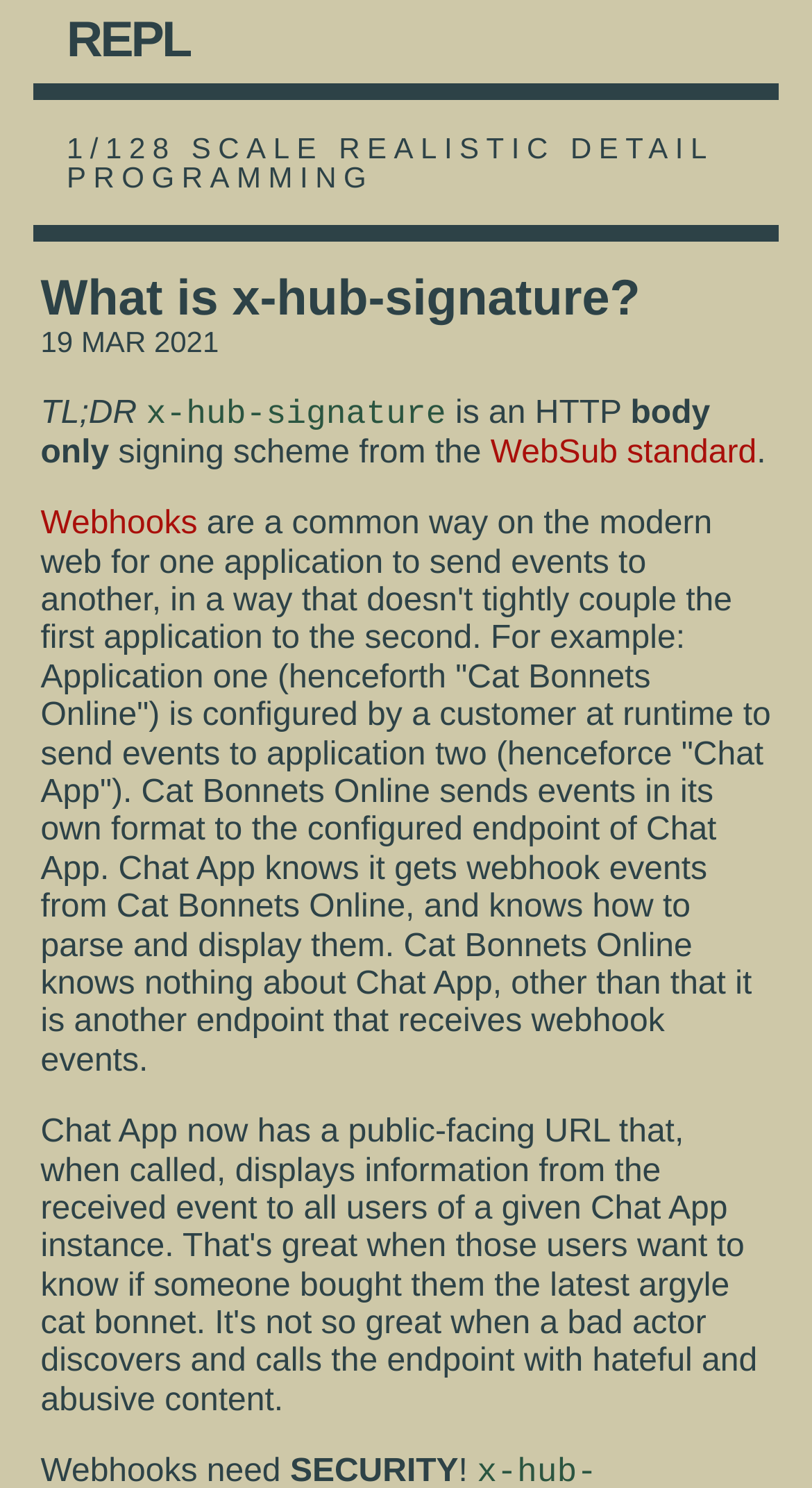Identify the bounding box for the UI element specified in this description: "repl". The coordinates must be four float numbers between 0 and 1, formatted as [left, top, right, bottom].

[0.082, 0.008, 0.234, 0.046]